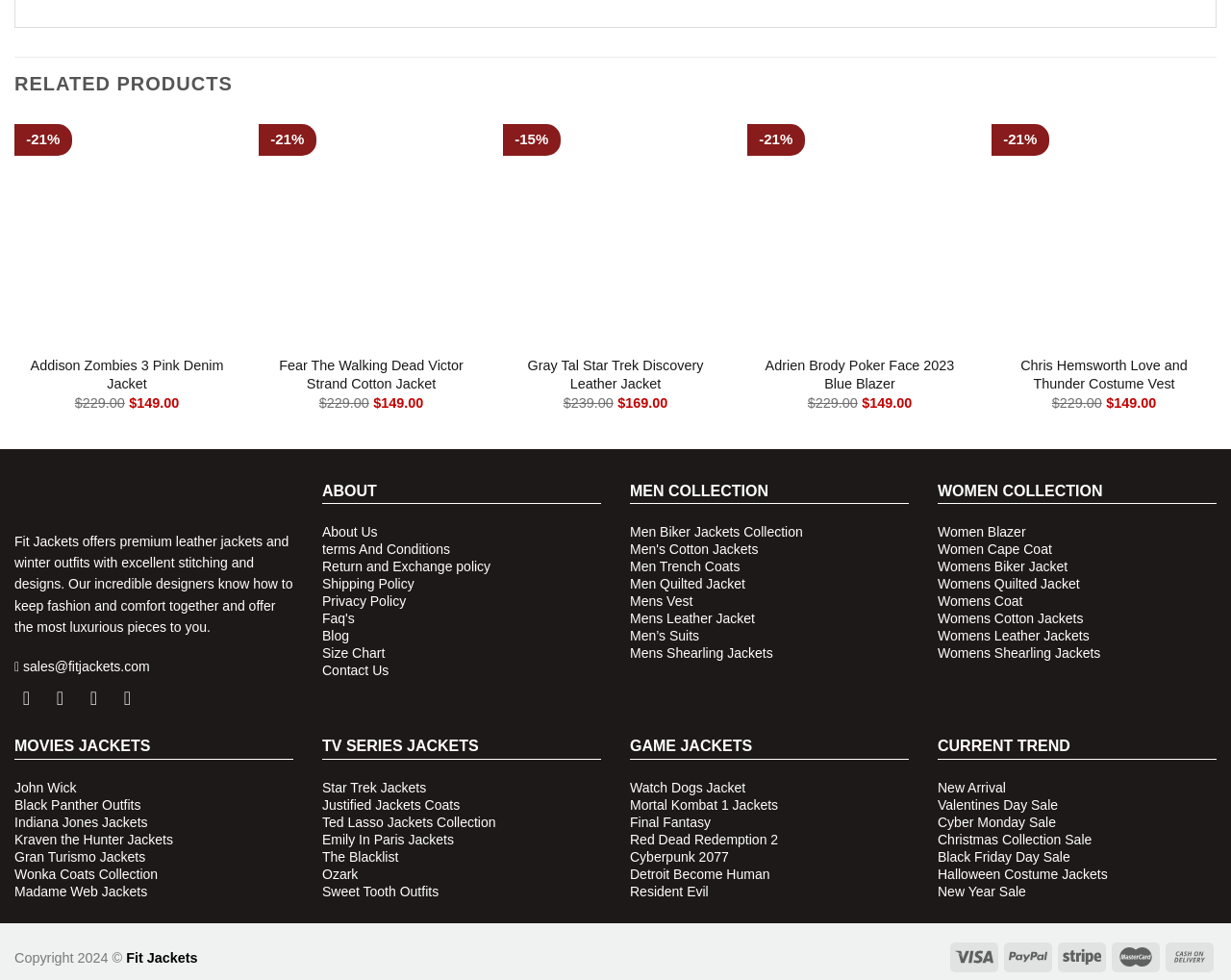Identify the bounding box coordinates of the section to be clicked to complete the task described by the following instruction: "Explore the About Us page". The coordinates should be four float numbers between 0 and 1, formatted as [left, top, right, bottom].

[0.262, 0.535, 0.307, 0.551]